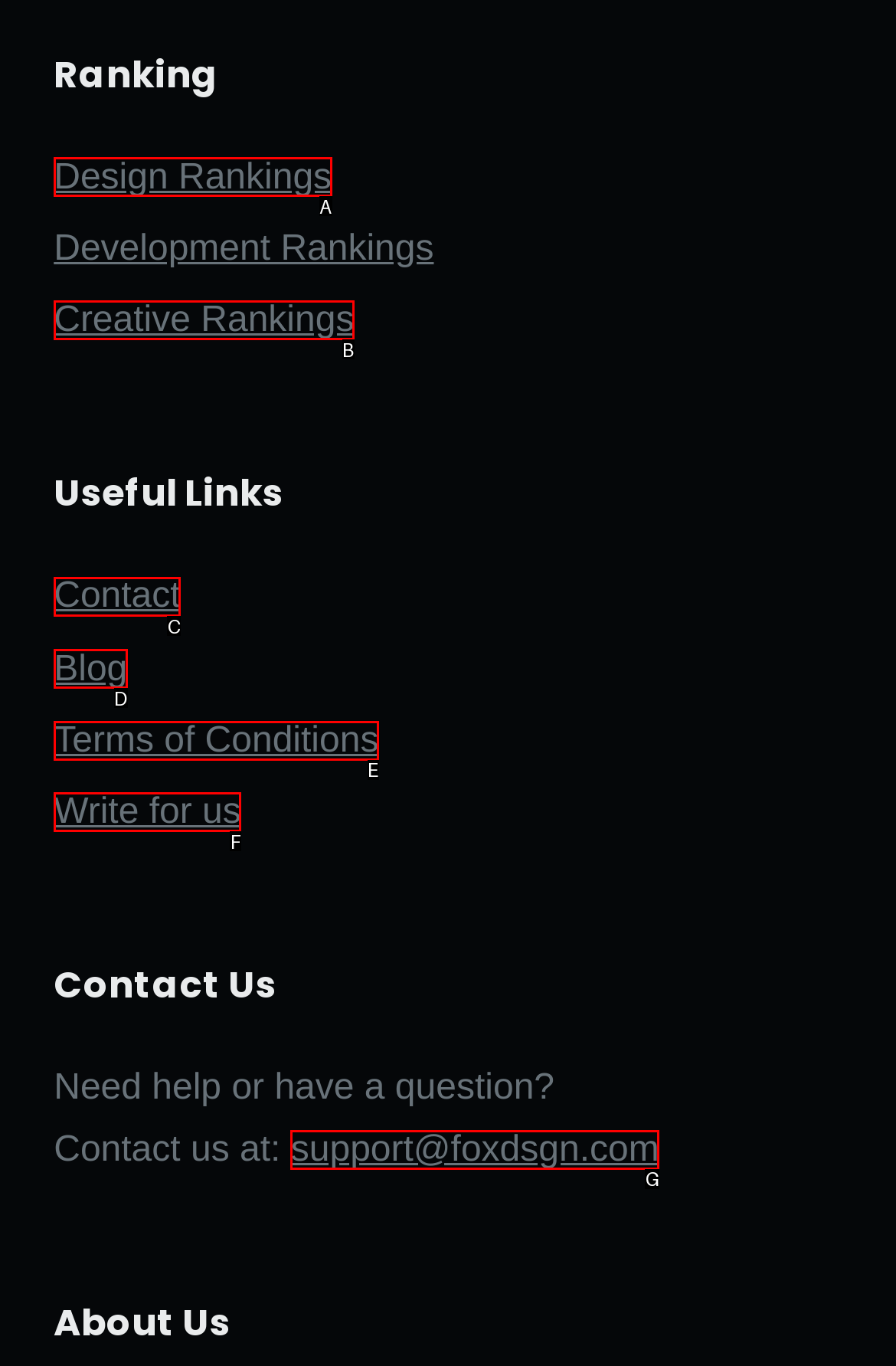Select the appropriate option that fits: support@foxdsgn.com
Reply with the letter of the correct choice.

G